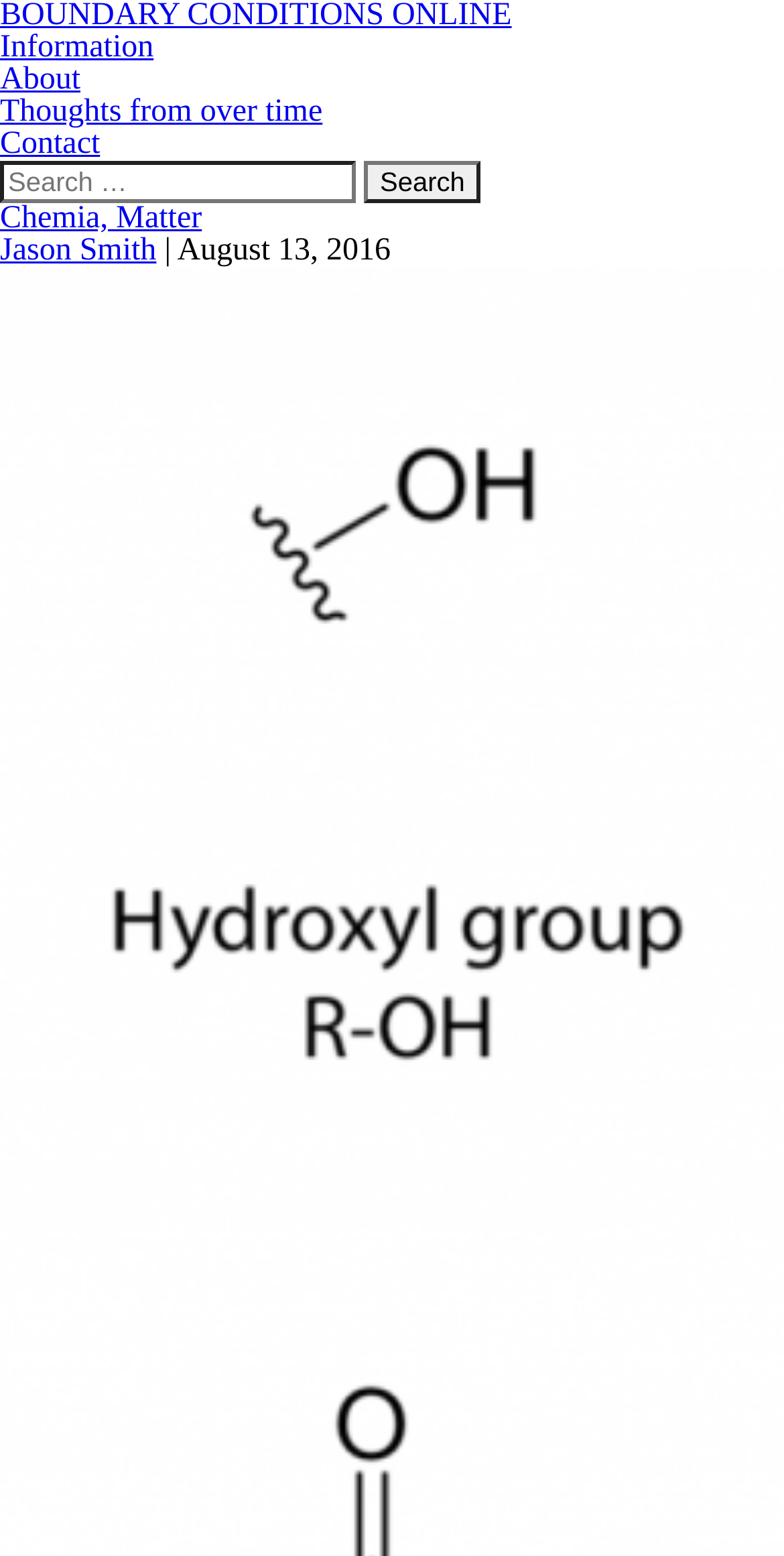Who is the author of the webpage?
Refer to the image and answer the question using a single word or phrase.

Jason Smith